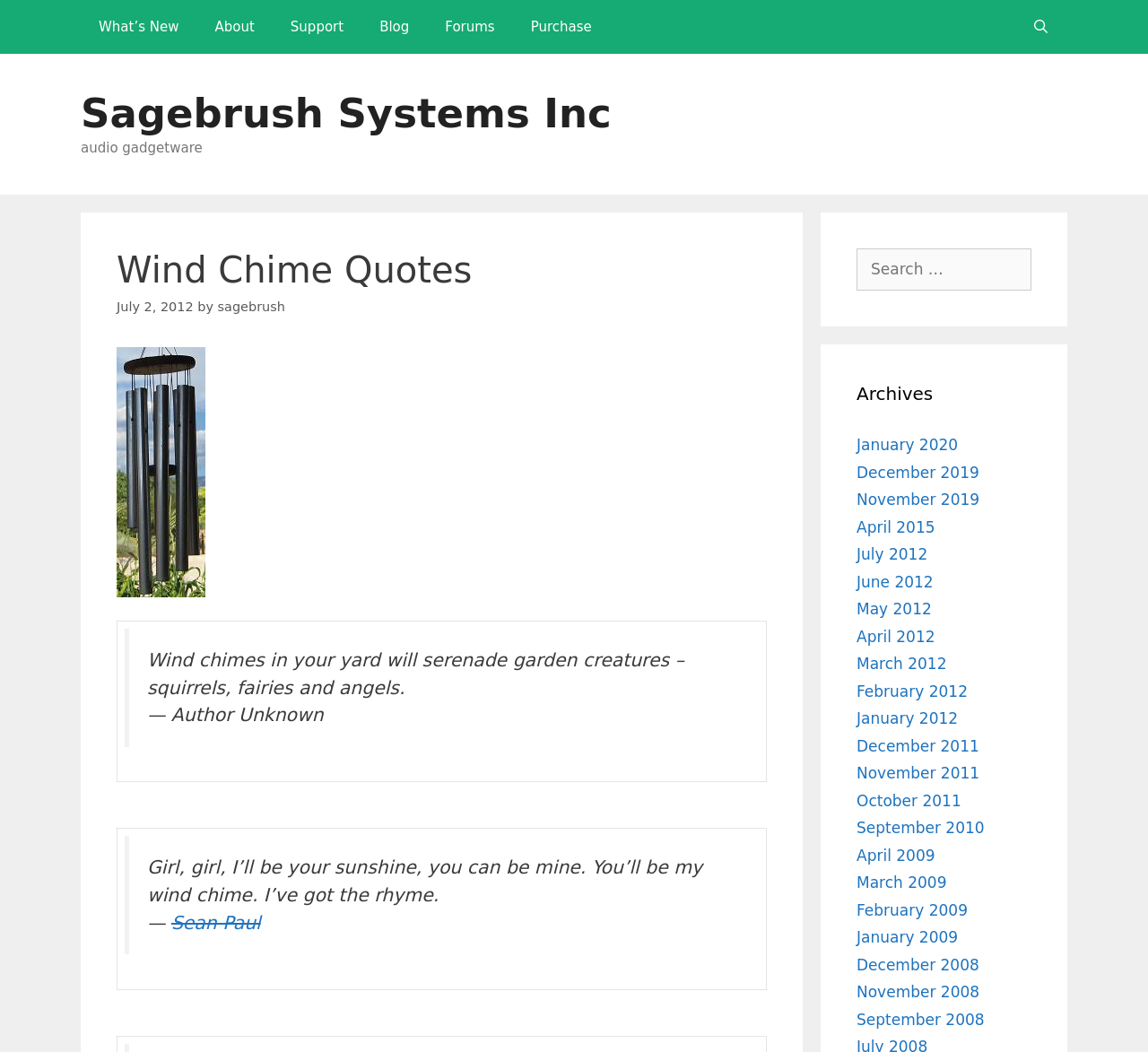Determine the bounding box for the described UI element: "sagebrush".

[0.19, 0.285, 0.248, 0.298]